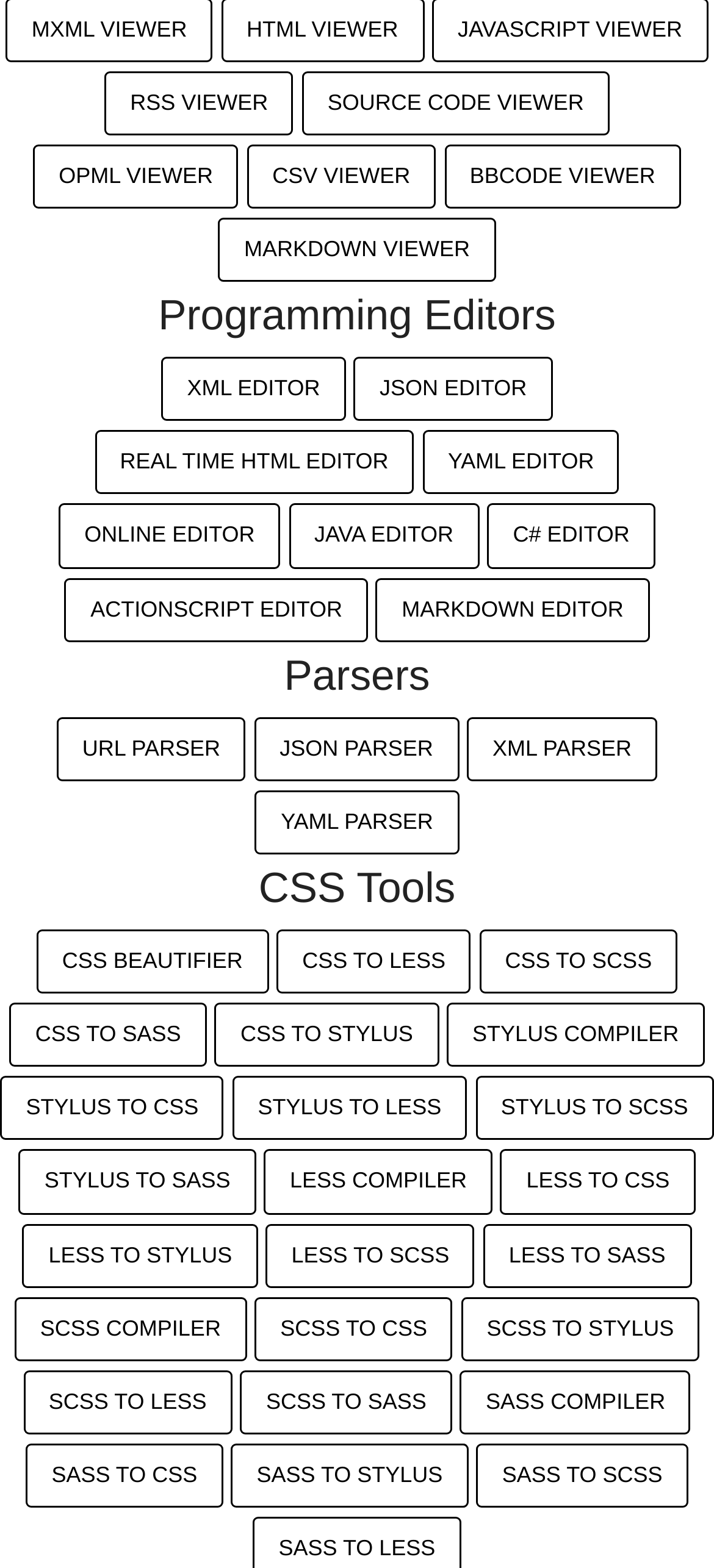Identify the bounding box coordinates of the region I need to click to complete this instruction: "View RSS viewer".

[0.146, 0.045, 0.411, 0.086]